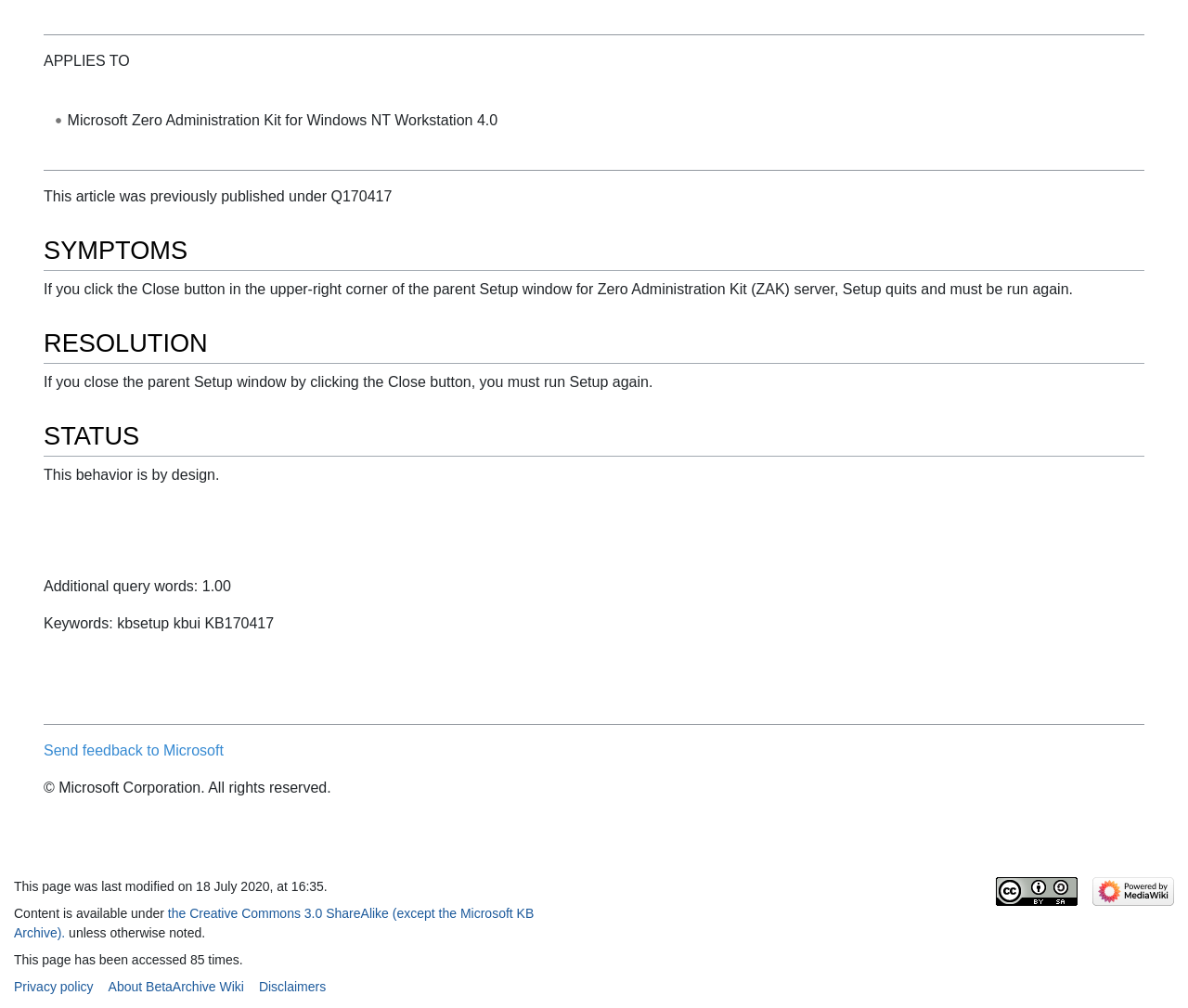Using the webpage screenshot and the element description Disclaimers, determine the bounding box coordinates. Specify the coordinates in the format (top-left x, top-left y, bottom-right x, bottom-right y) with values ranging from 0 to 1.

[0.218, 0.971, 0.274, 0.986]